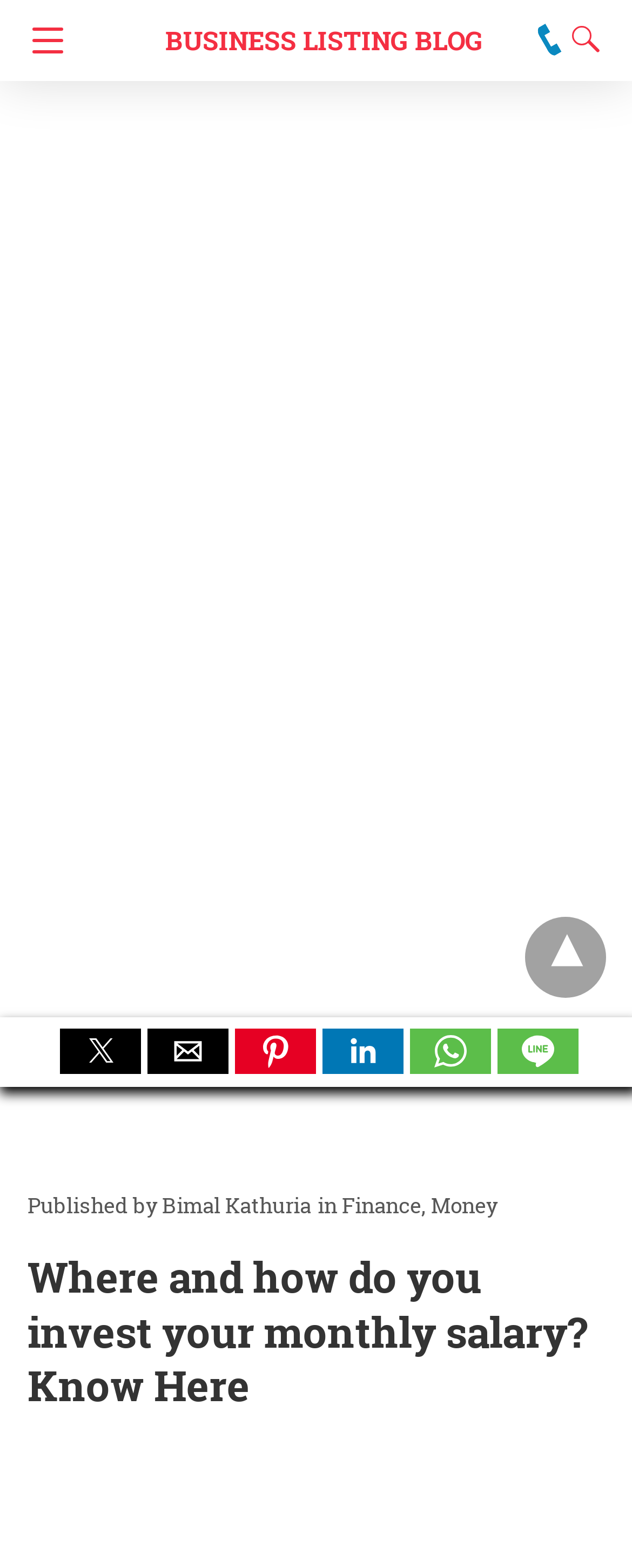Generate a thorough caption that explains the contents of the webpage.

The webpage appears to be a blog post from the "Business Listing Blog" website, with the title "Where and how do you invest your monthly salary? Know Here". At the top left corner, there is a navigation button. Next to it, the website's title "BUSINESS LISTING BLOG" is displayed prominently. On the top right corner, a search button is located.

Below the title, there is a section with the author's name "Bimal Kathuria" and the categories "Finance" and "Money" that the post belongs to. The main content of the post is headed by a large title "Where and how do you invest your monthly salary? Know Here".

On the right side of the page, there are social media sharing buttons for Twitter, email, Pinterest, LinkedIn, WhatsApp, and Line. Each of these buttons has an accompanying image. There is also a dropdown button "▾" at the bottom right corner of the page.

Overall, the webpage has a simple layout with a clear title, author information, and social media sharing options.